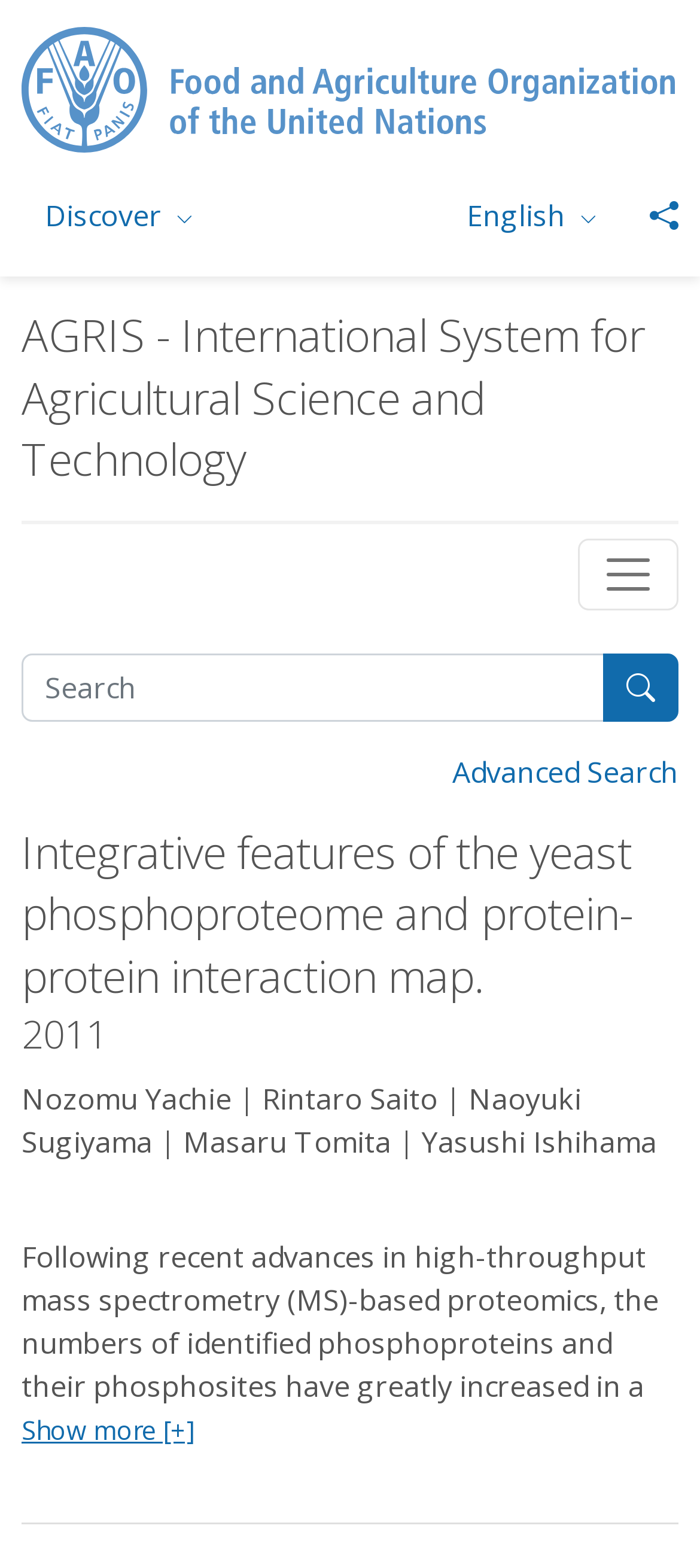Predict the bounding box of the UI element based on the description: "English". The coordinates should be four float numbers between 0 and 1, formatted as [left, top, right, bottom].

[0.633, 0.116, 0.887, 0.159]